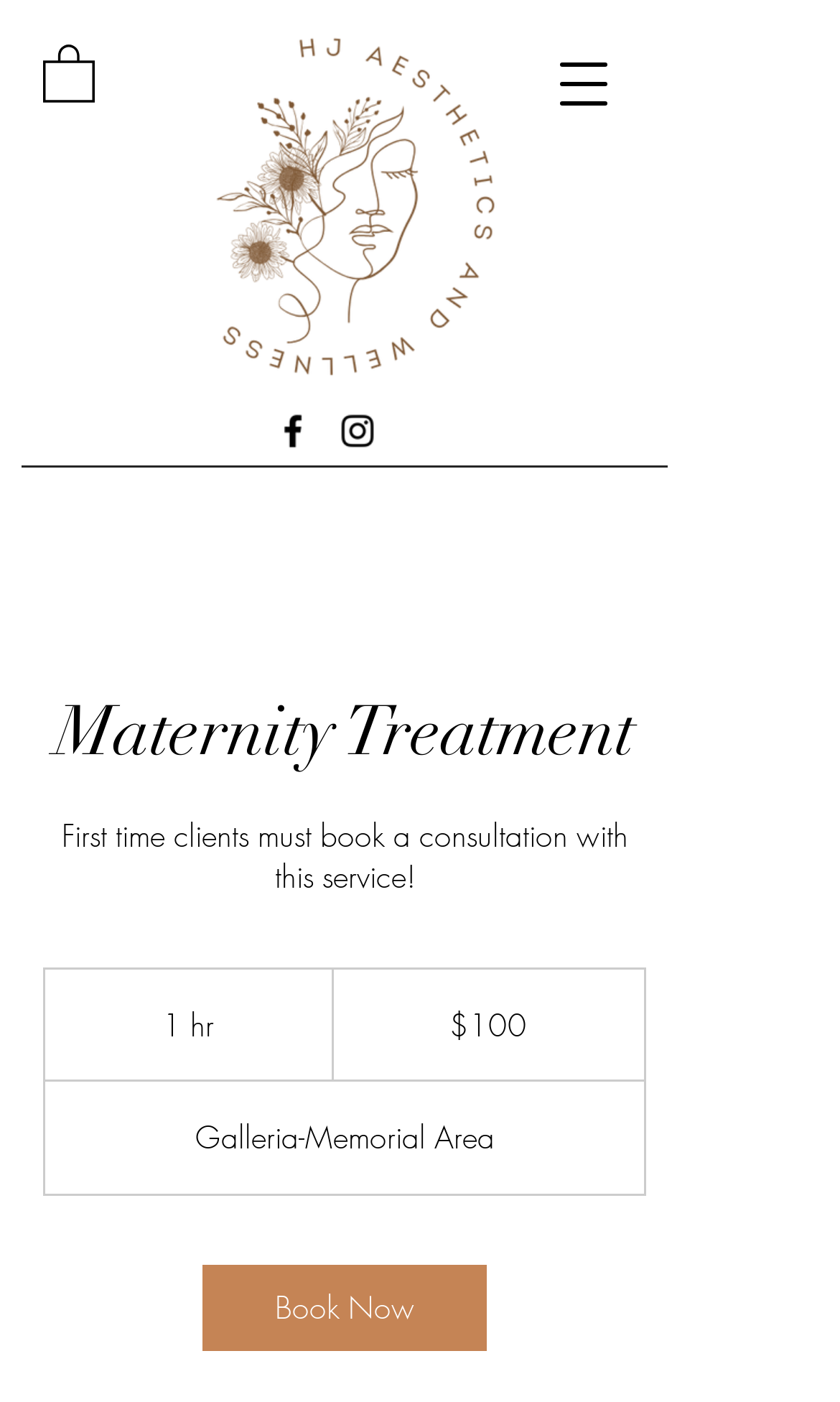How long does the Maternity Treatment service take?
Respond to the question with a well-detailed and thorough answer.

I found the answer by looking at the StaticText element with the text '1 h' which is located below the service description and above the price text.